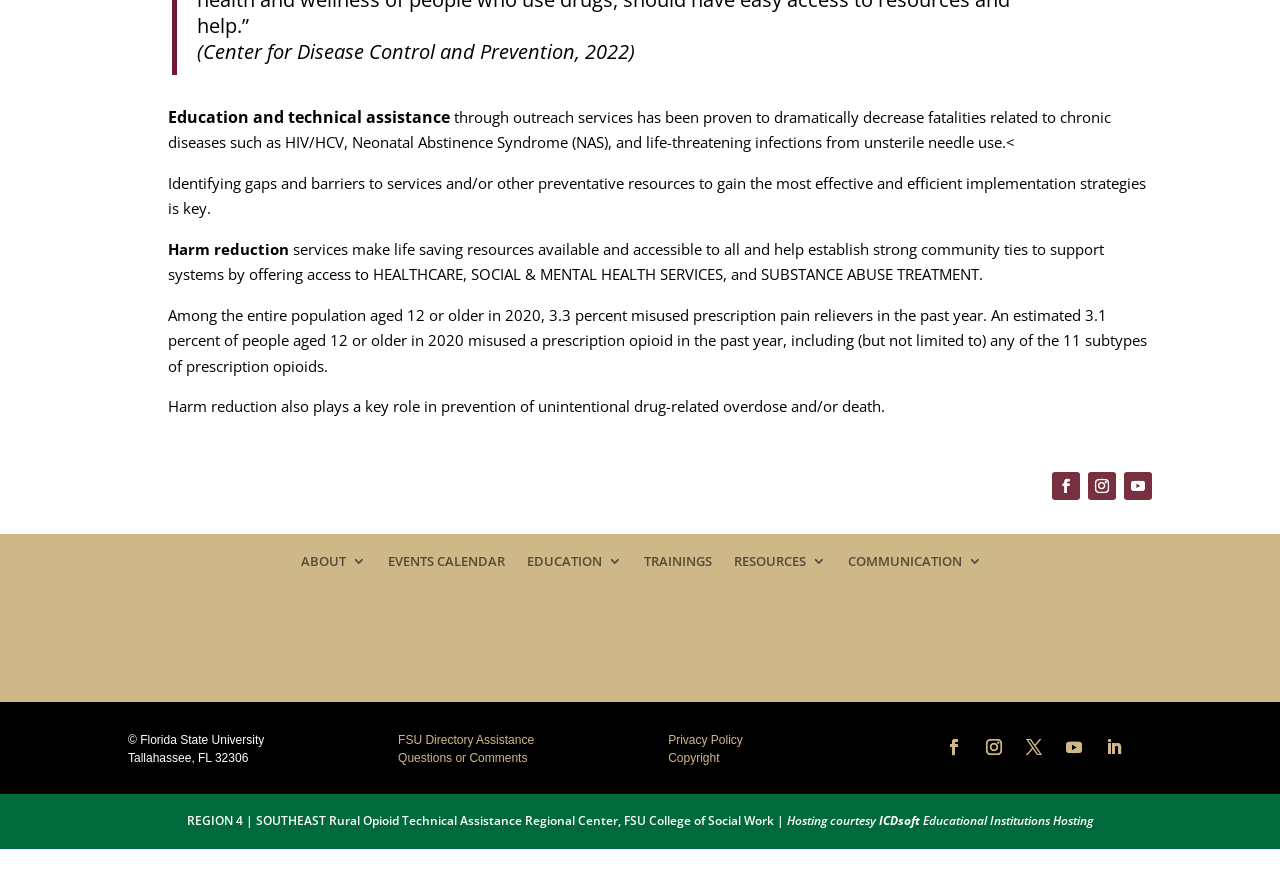Please identify the bounding box coordinates of the element that needs to be clicked to execute the following command: "Click the RESOURCES link". Provide the bounding box using four float numbers between 0 and 1, formatted as [left, top, right, bottom].

[0.573, 0.622, 0.645, 0.647]